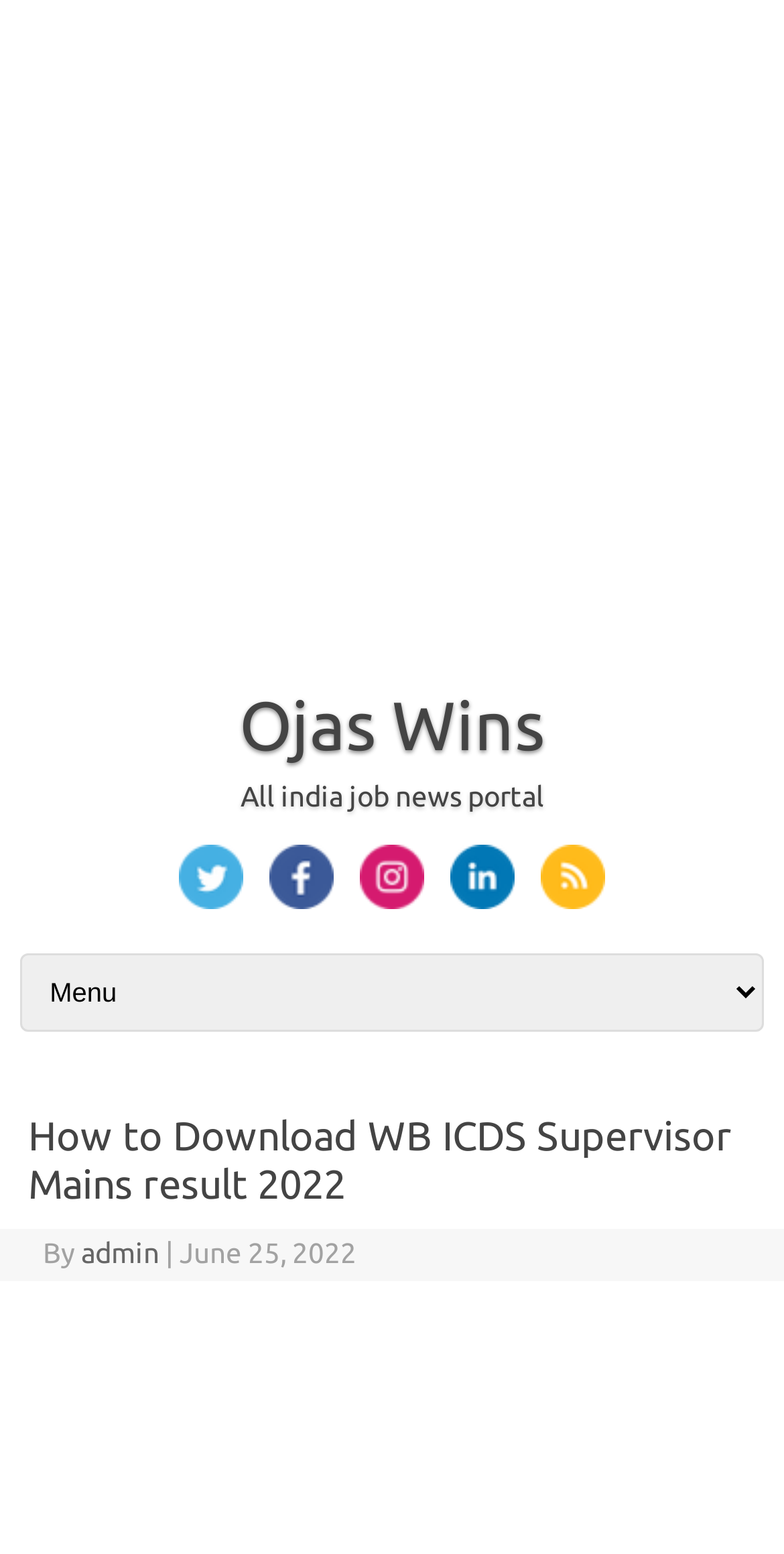Determine the bounding box coordinates for the area you should click to complete the following instruction: "Follow us on Twitter".

[0.215, 0.569, 0.323, 0.589]